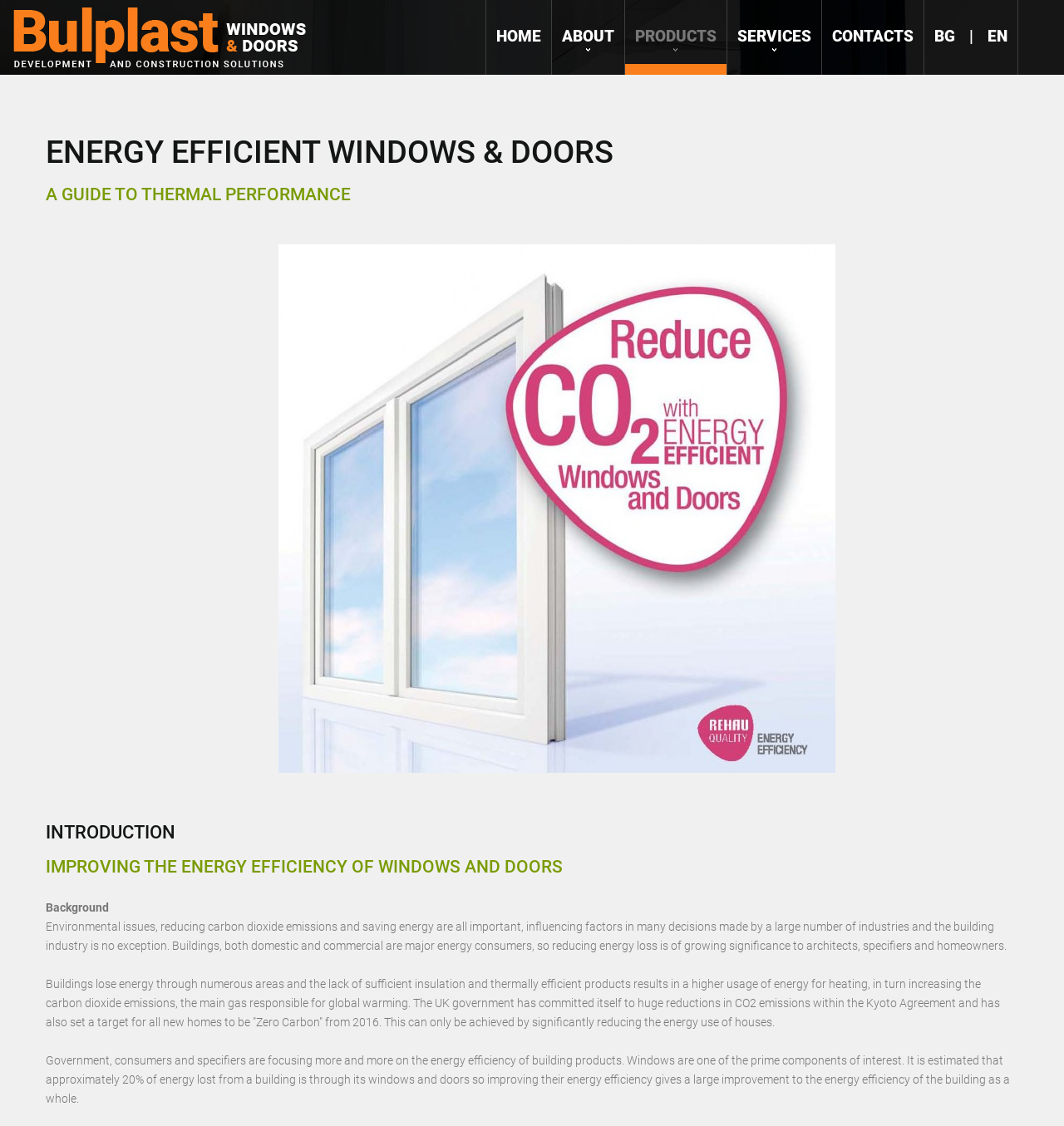What is the company name?
Provide a well-explained and detailed answer to the question.

The company name is obtained from the heading element 'Bulplast ltd' at the top of the webpage, which is also the root element.